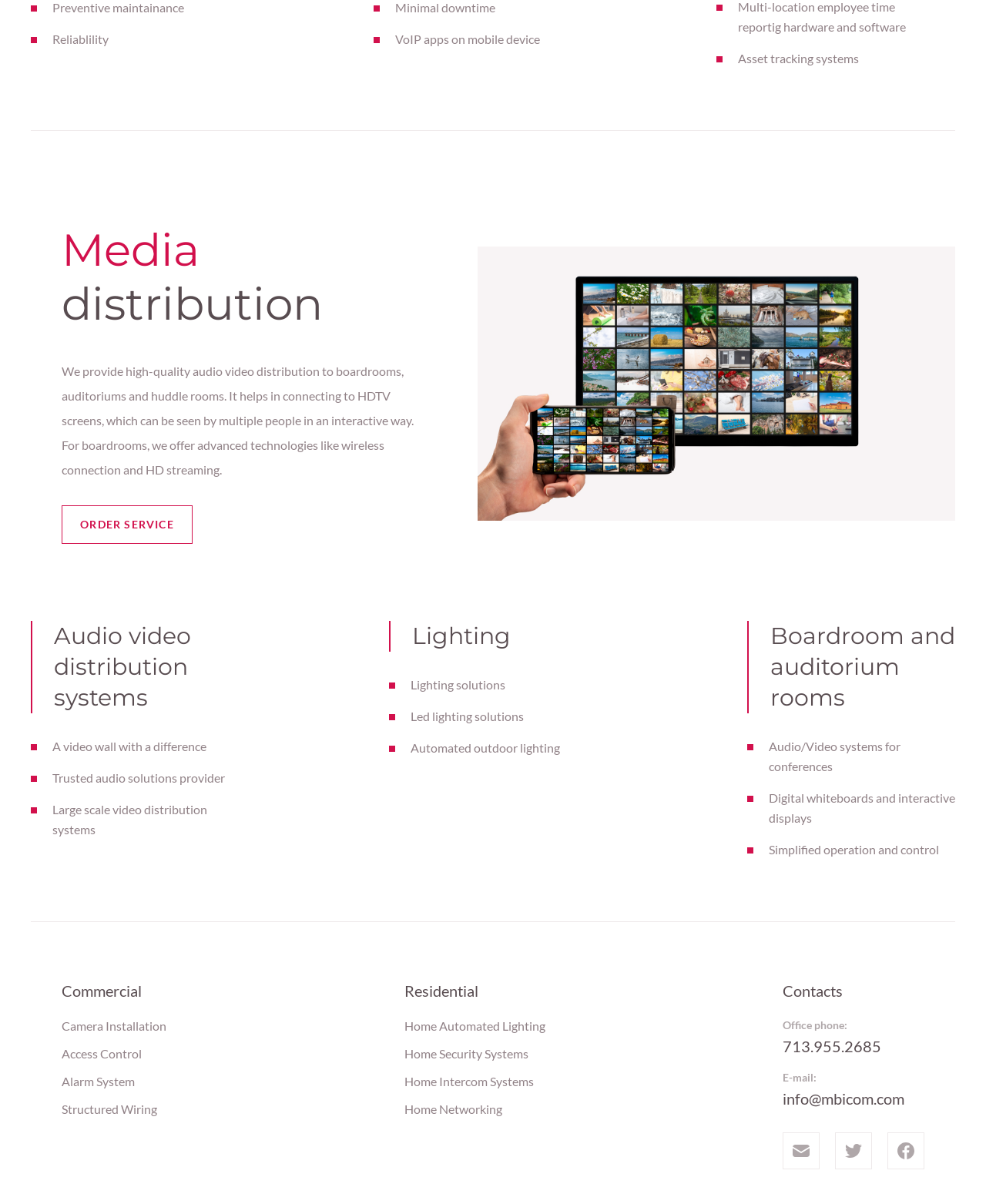Please locate the bounding box coordinates of the element's region that needs to be clicked to follow the instruction: "Send email to info@mbicom.com". The bounding box coordinates should be provided as four float numbers between 0 and 1, i.e., [left, top, right, bottom].

[0.794, 0.906, 0.917, 0.919]